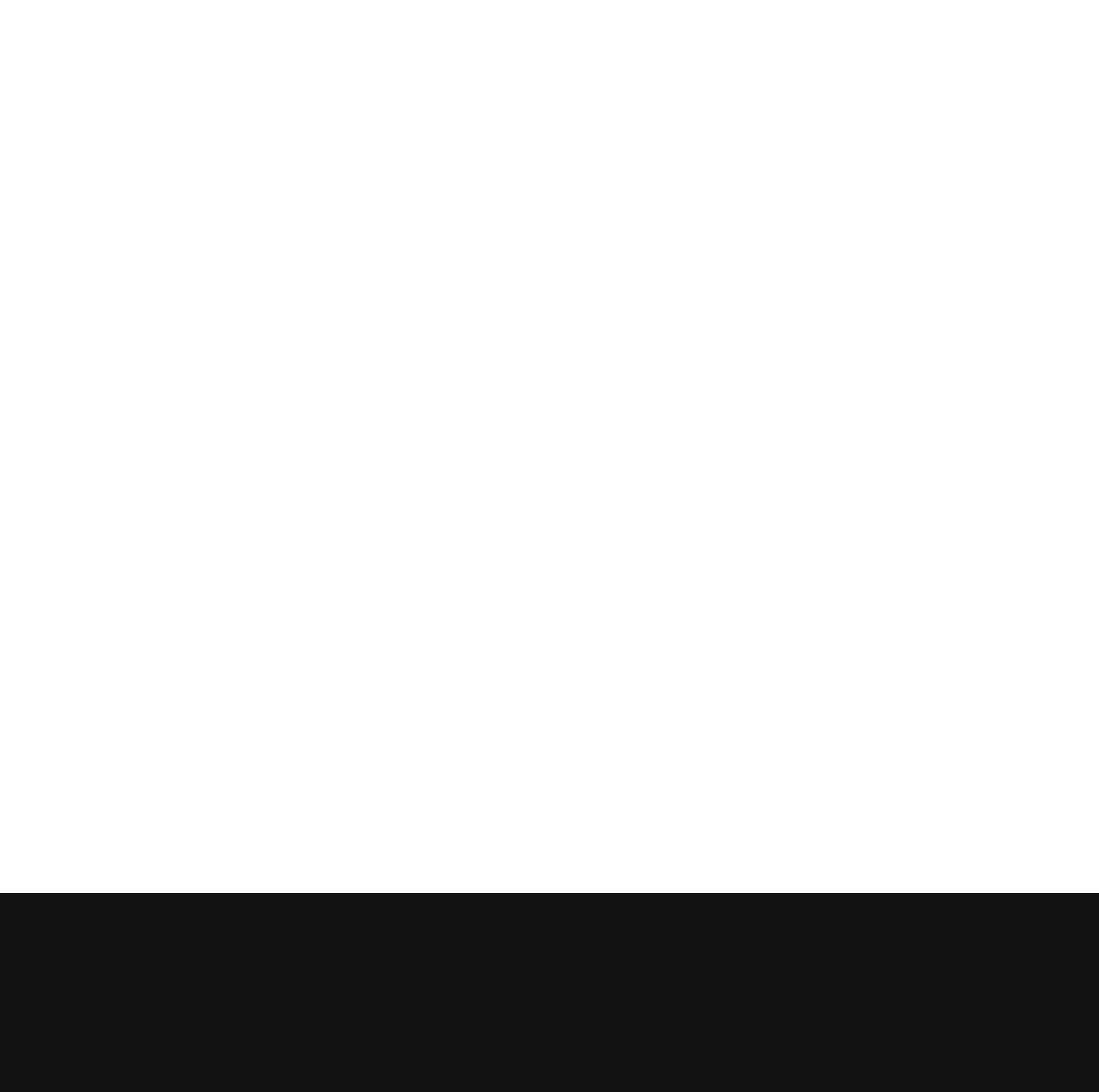Please provide a comprehensive answer to the question based on the screenshot: What social media platform is linked?

I found a link at the bottom of the webpage that says 'Tik Tok', which suggests that the company has a presence on this social media platform.